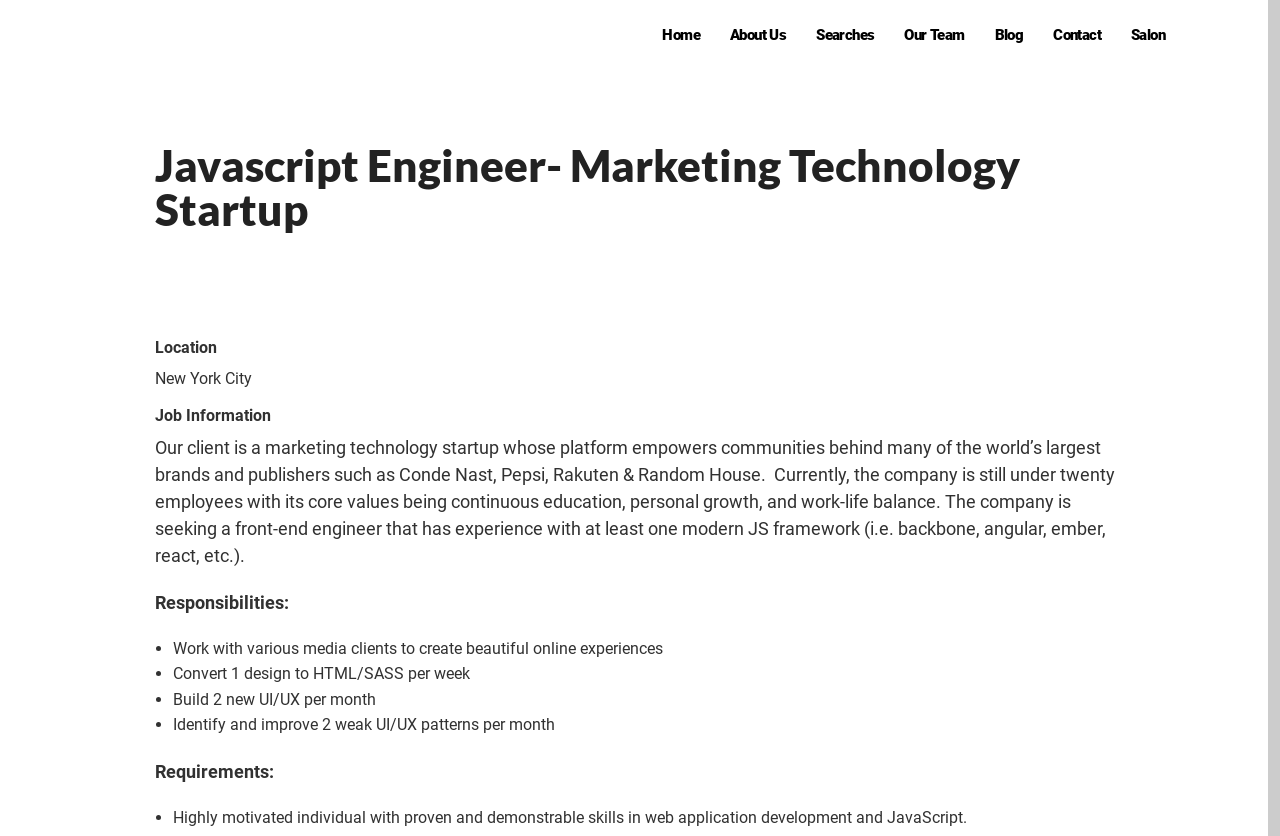Utilize the details in the image to thoroughly answer the following question: How many new UI/UX should the candidate build per month?

I found the answer by looking at the list of responsibilities, which includes 'Build 2 new UI/UX per month'.